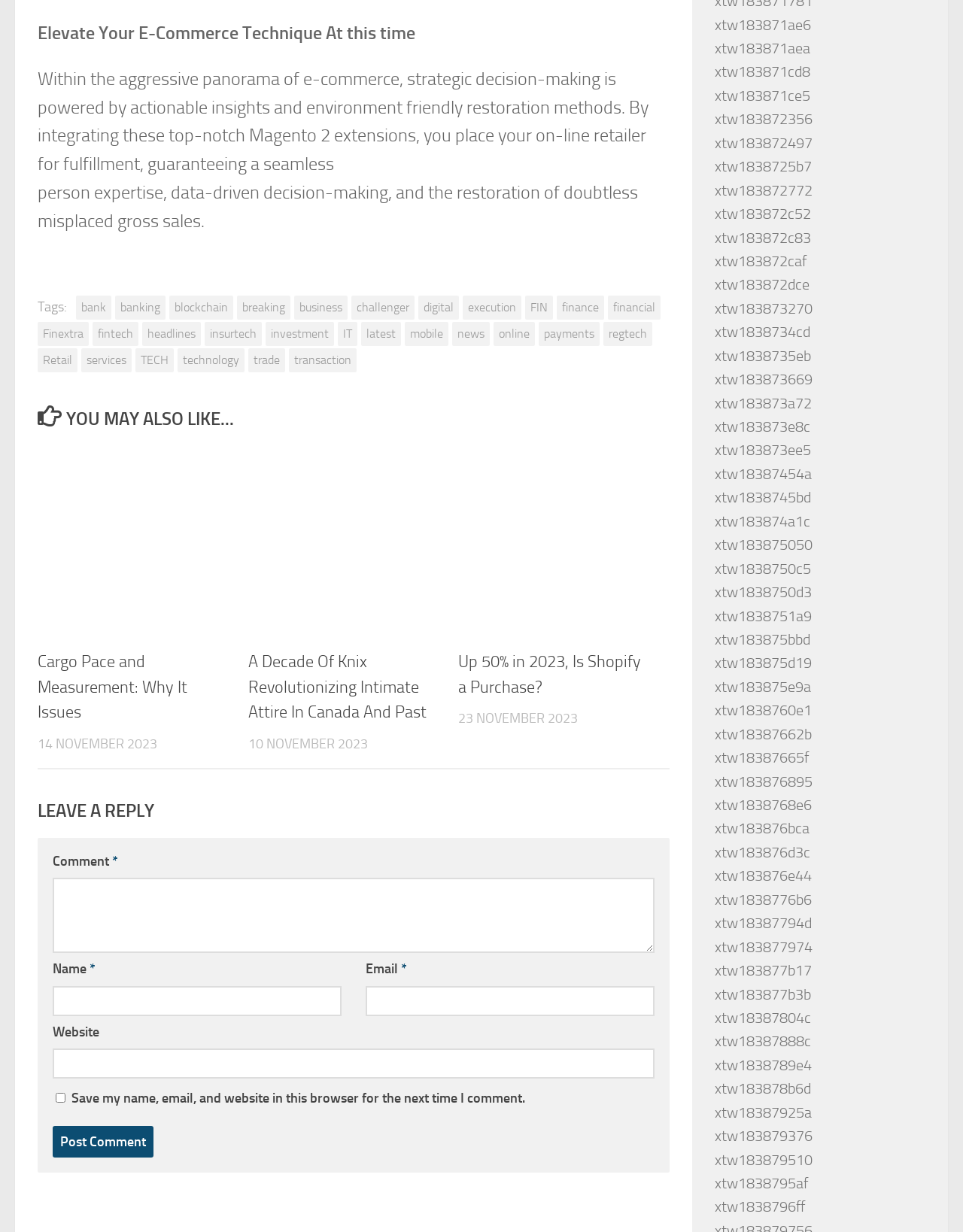Using the details from the image, please elaborate on the following question: What is the purpose of the comment section?

The comment section is provided at the bottom of the webpage, allowing users to leave a reply or comment on the articles or topics discussed on the webpage. It includes fields for name, email, and website, as well as a checkbox to save the user's information for future comments.